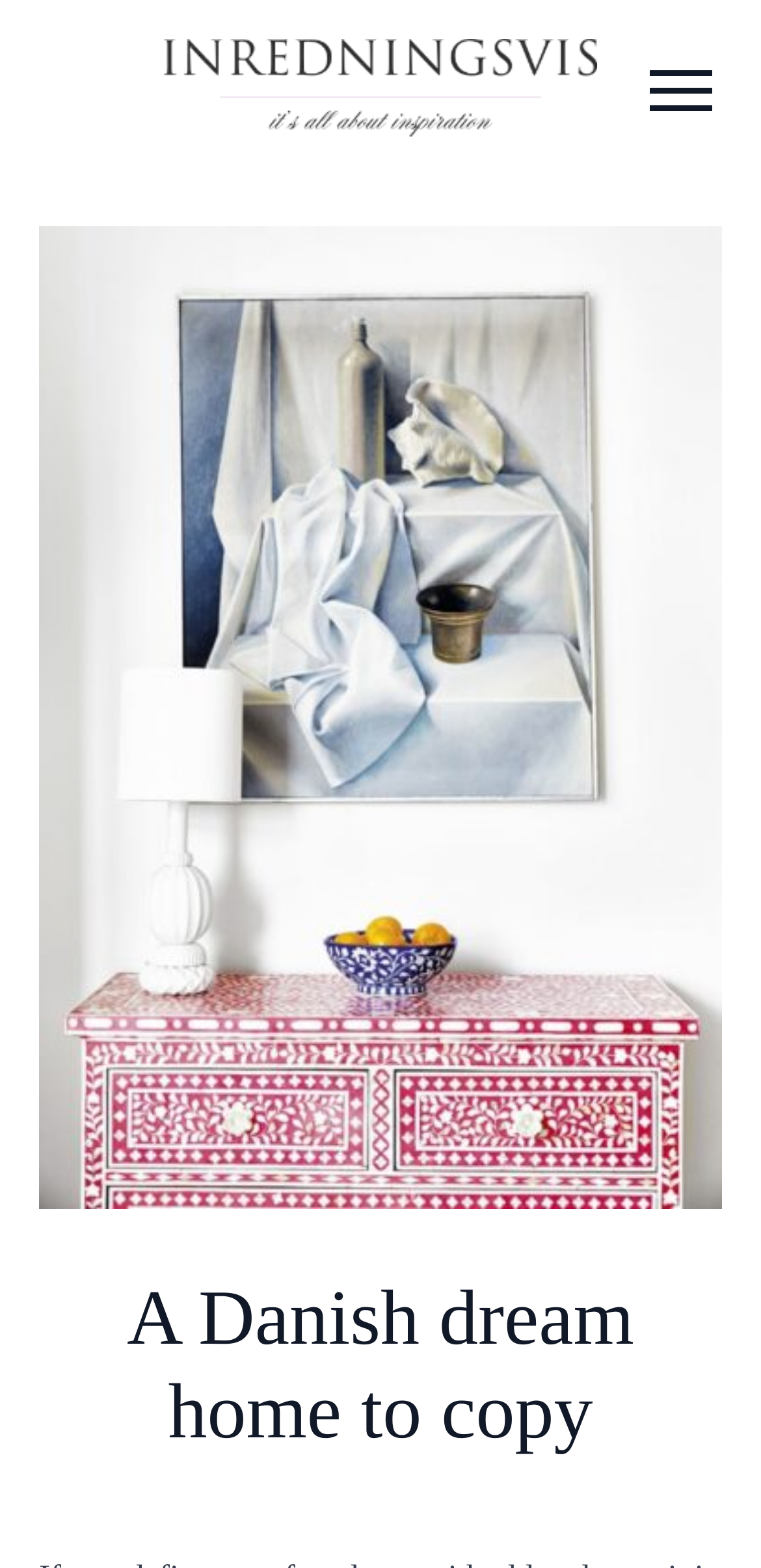What is the name of the blog?
Answer the question with a detailed and thorough explanation.

The name of the blog can be found in the top-left corner of the webpage, where the logo 'Inredningsvis' is displayed.